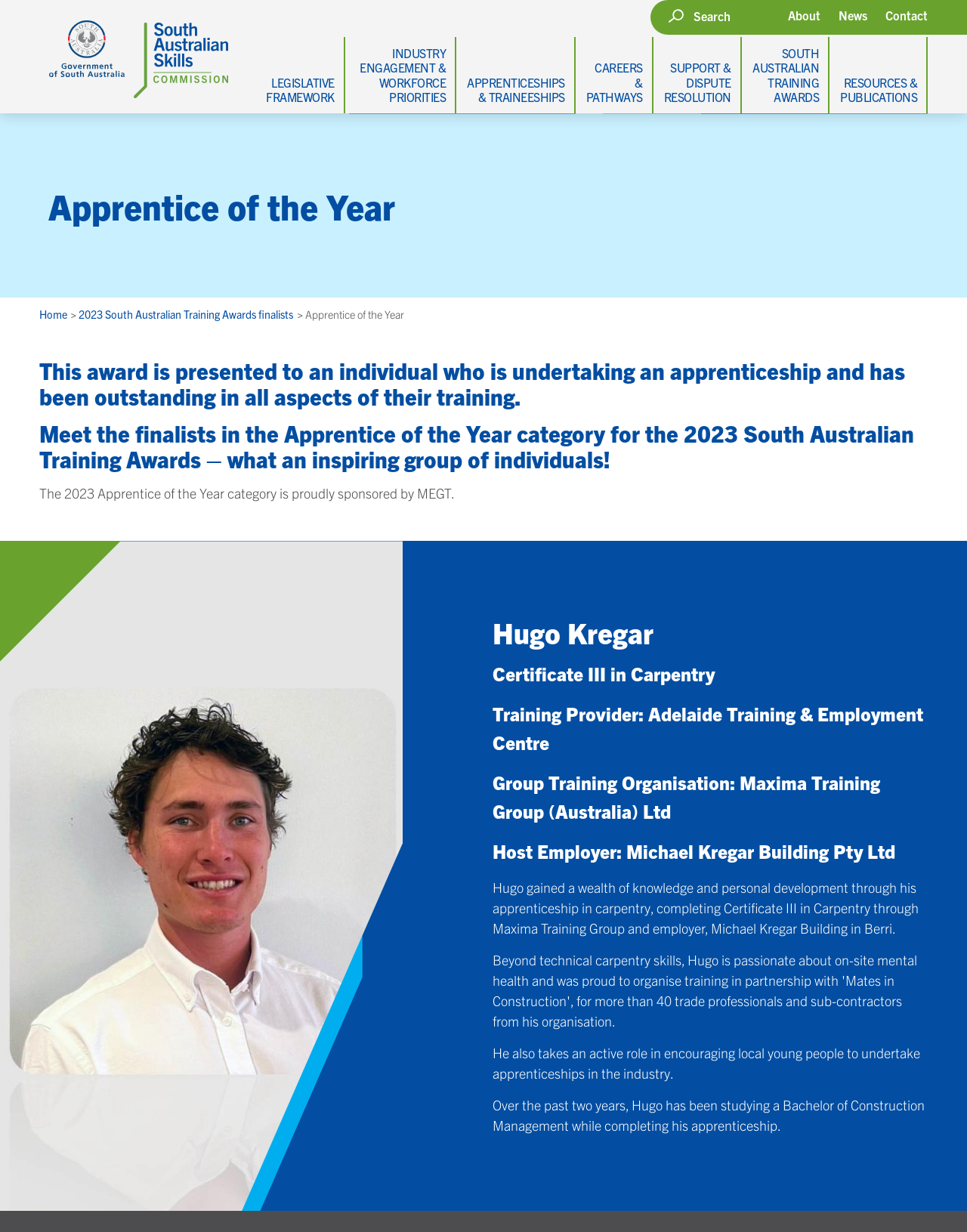Who is the sponsor of the Apprentice of the Year category?
Using the image as a reference, give an elaborate response to the question.

I found the answer by reading the static text 'The 2023 Apprentice of the Year category is proudly sponsored by MEGT.' on the webpage, which explicitly mentions the sponsor.